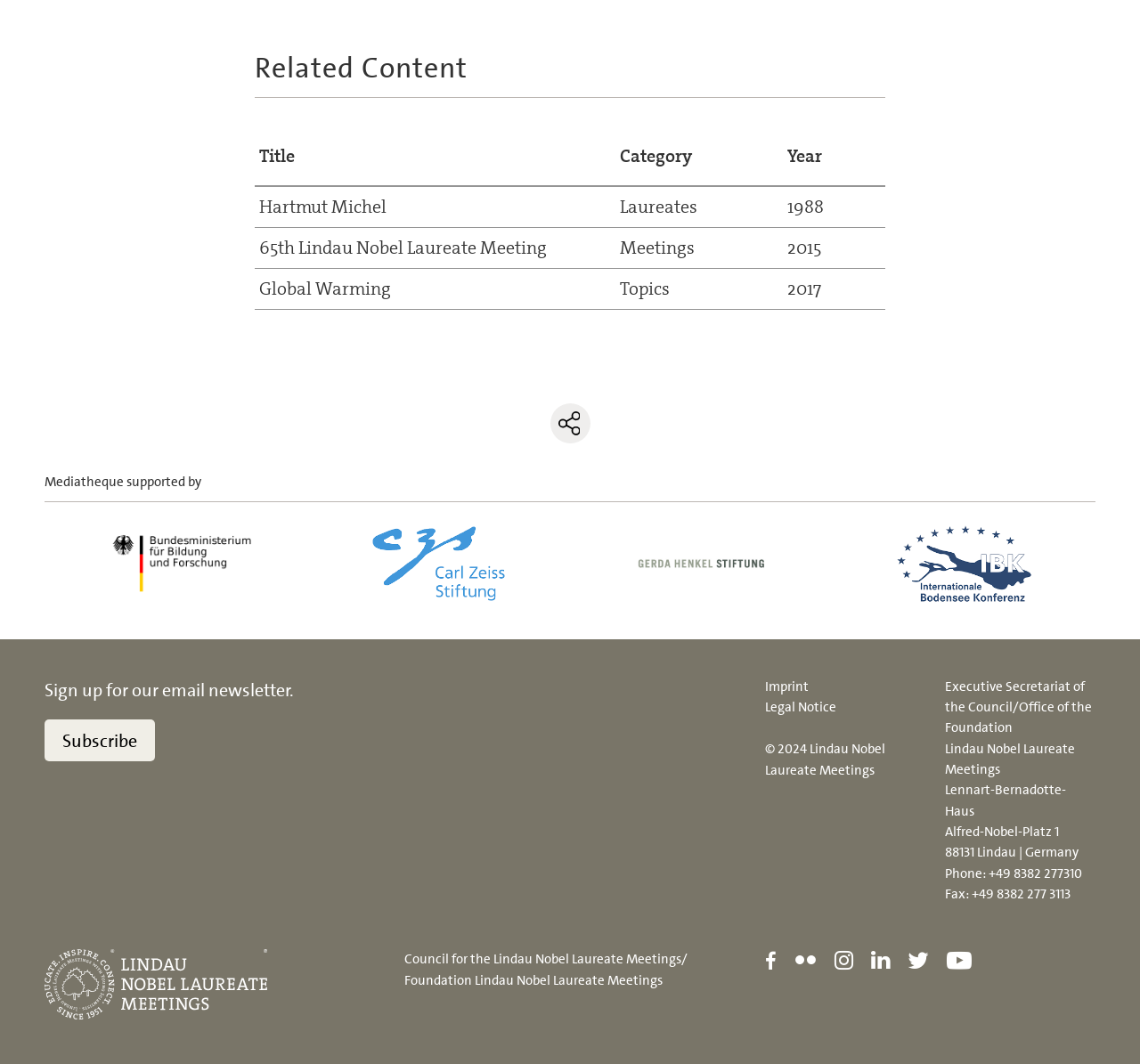Examine the image carefully and respond to the question with a detailed answer: 
What is the title of the webpage?

The title of the webpage is 'Related Content' which is indicated by the heading element with the text 'Related Content' at the top of the webpage.